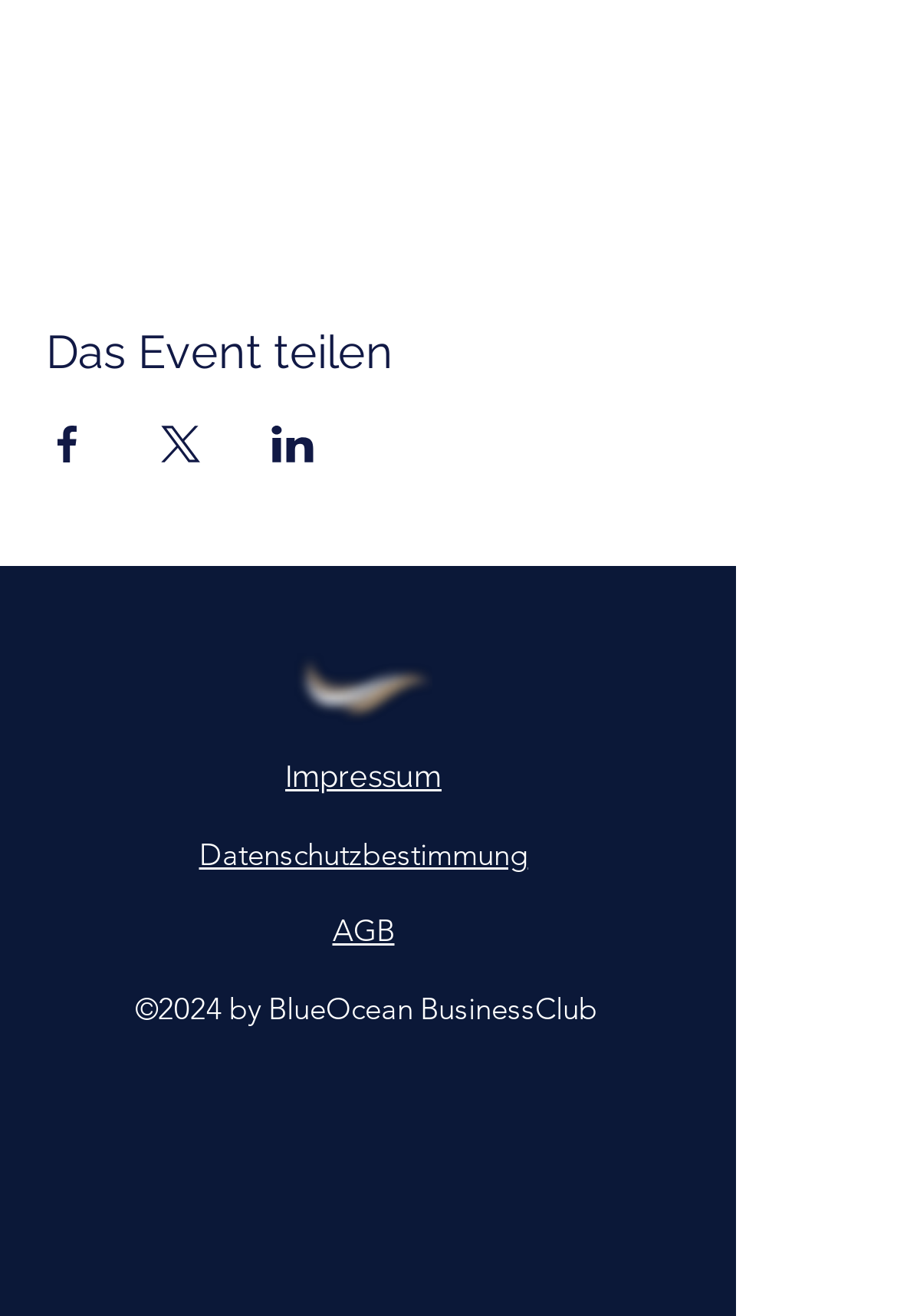Extract the bounding box of the UI element described as: "aria-label="Share event on LinkedIn"".

[0.303, 0.323, 0.351, 0.351]